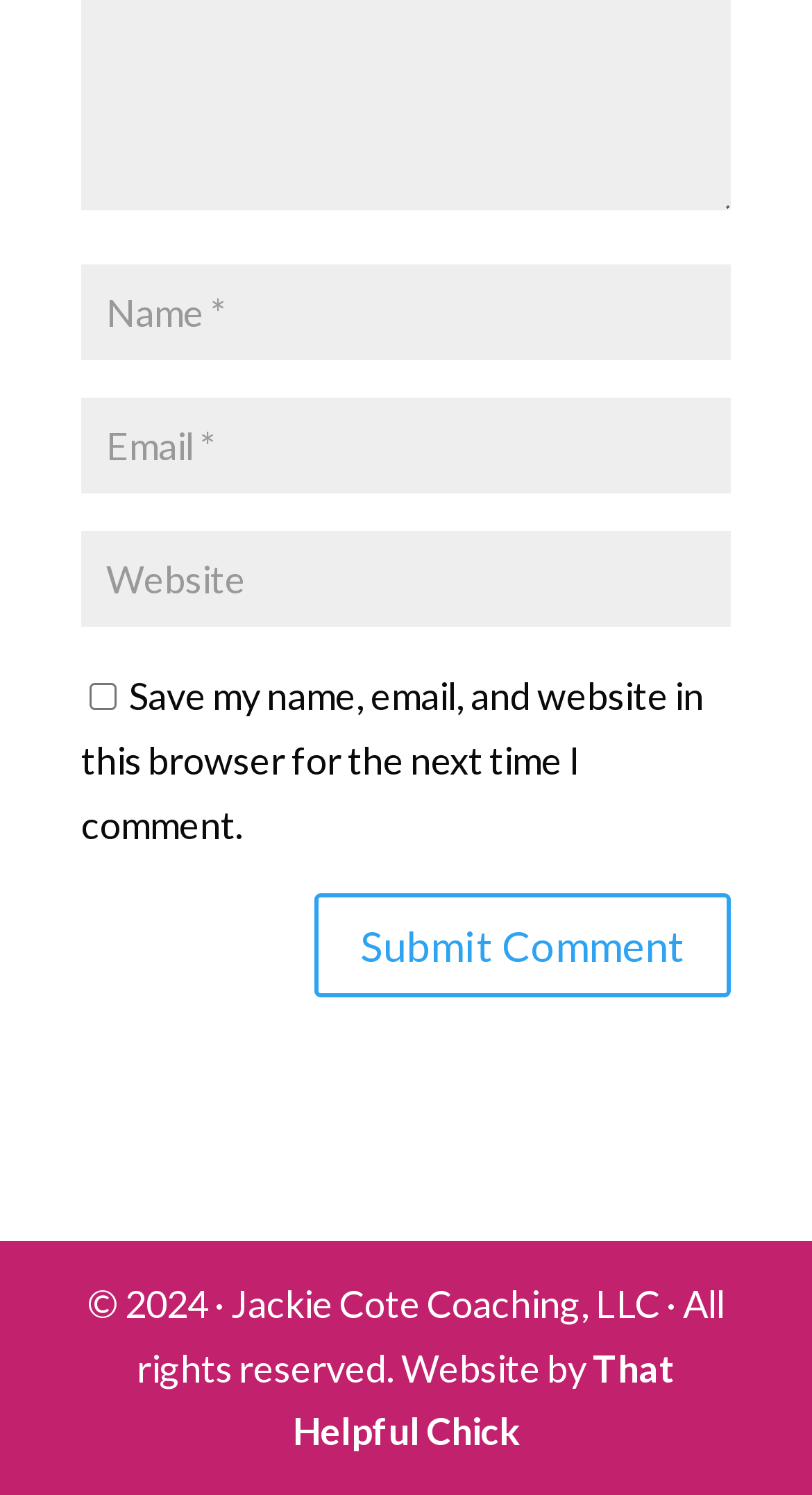Given the following UI element description: "icon-search Search", find the bounding box coordinates in the webpage screenshot.

None